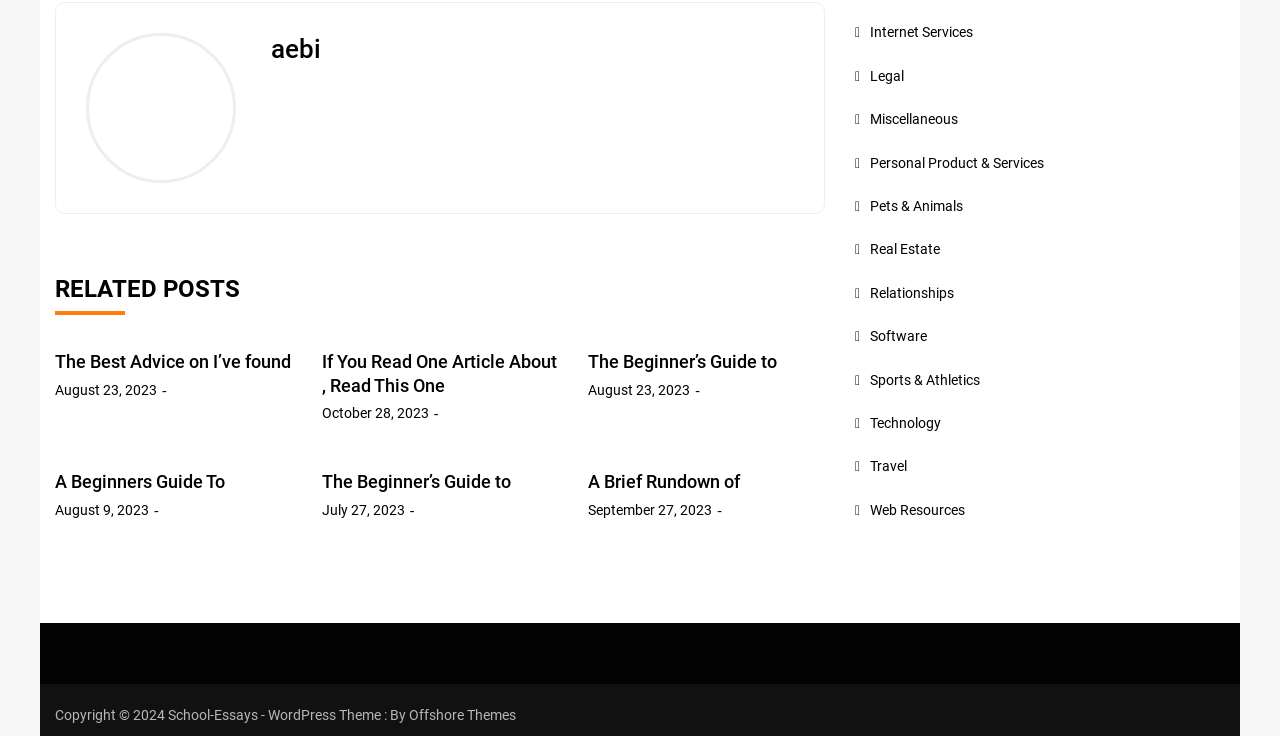Please identify the bounding box coordinates of the area I need to click to accomplish the following instruction: "Click on 'Offshore Themes'".

[0.32, 0.961, 0.403, 0.982]